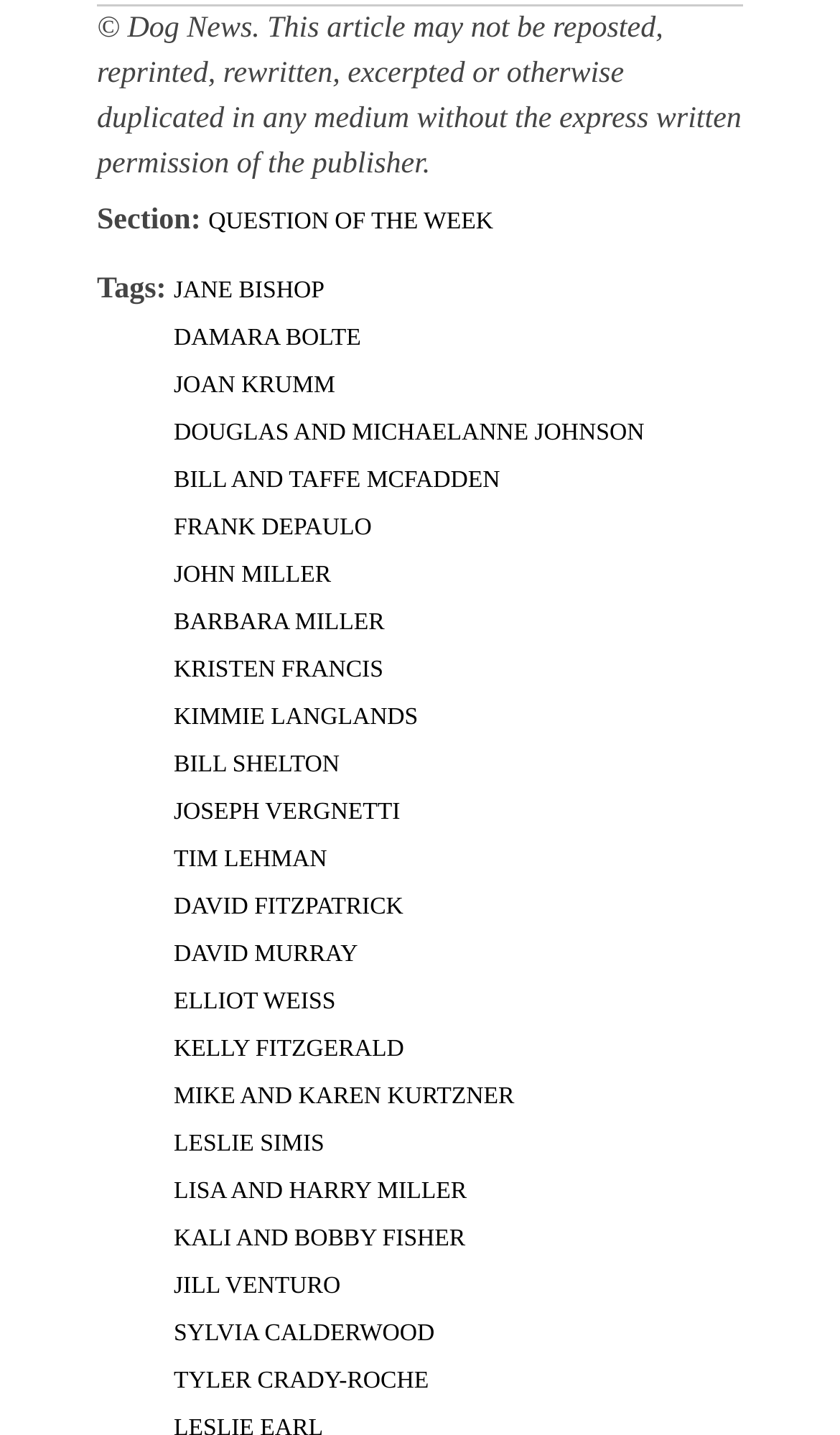Please locate the clickable area by providing the bounding box coordinates to follow this instruction: "Check out FRANK DEPAULO's article".

[0.207, 0.359, 0.443, 0.377]